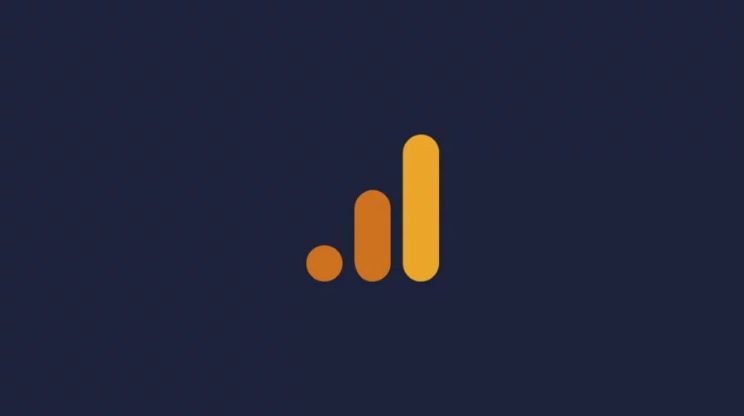Give a concise answer using only one word or phrase for this question:
What traditional metric is being moved away from?

Bounce Rate